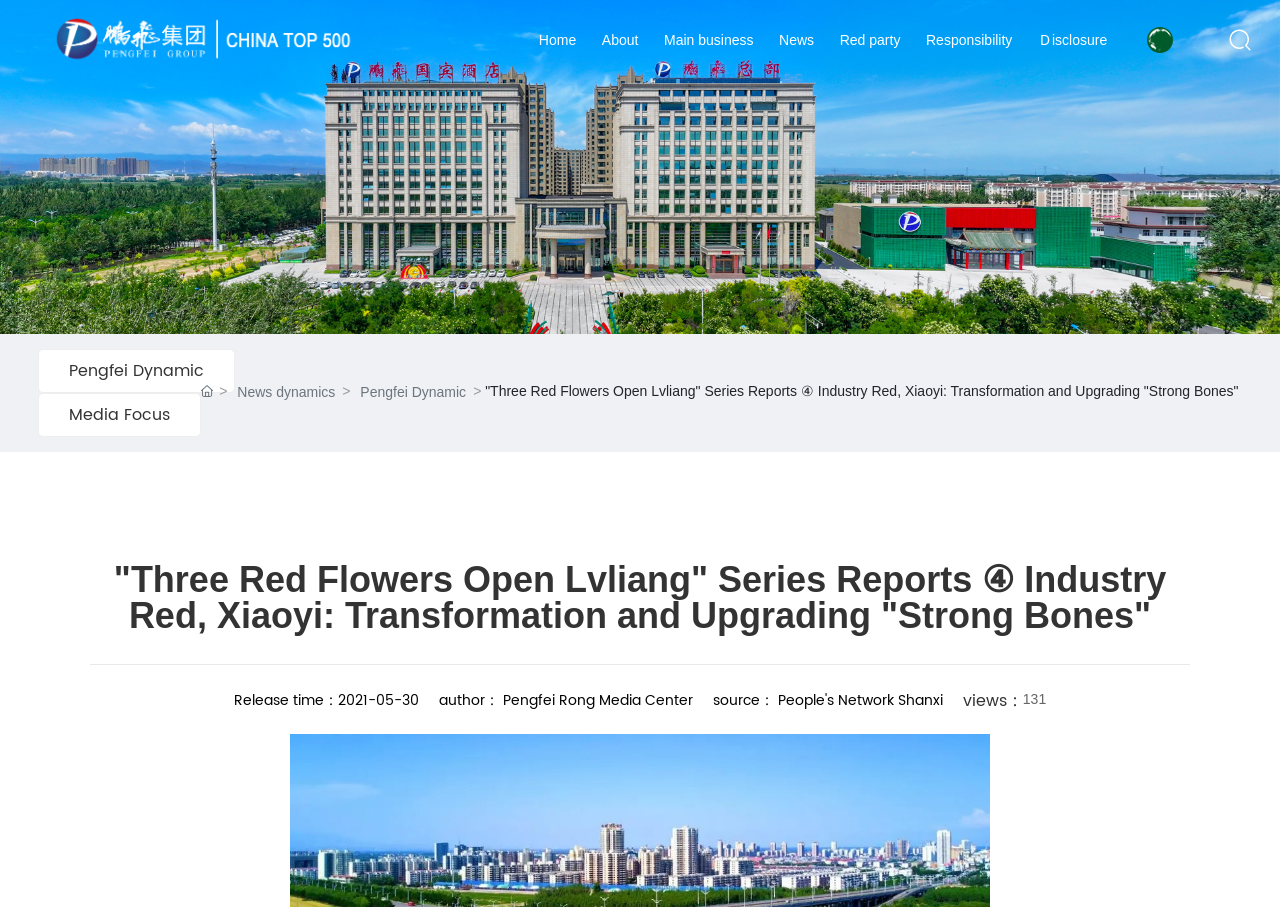Please study the image and answer the question comprehensively:
What is the name of the news center?

The name of the news center can be found in the StaticText 'Pengfei Rong Media Center' with bounding box coordinates [0.39, 0.76, 0.541, 0.785].